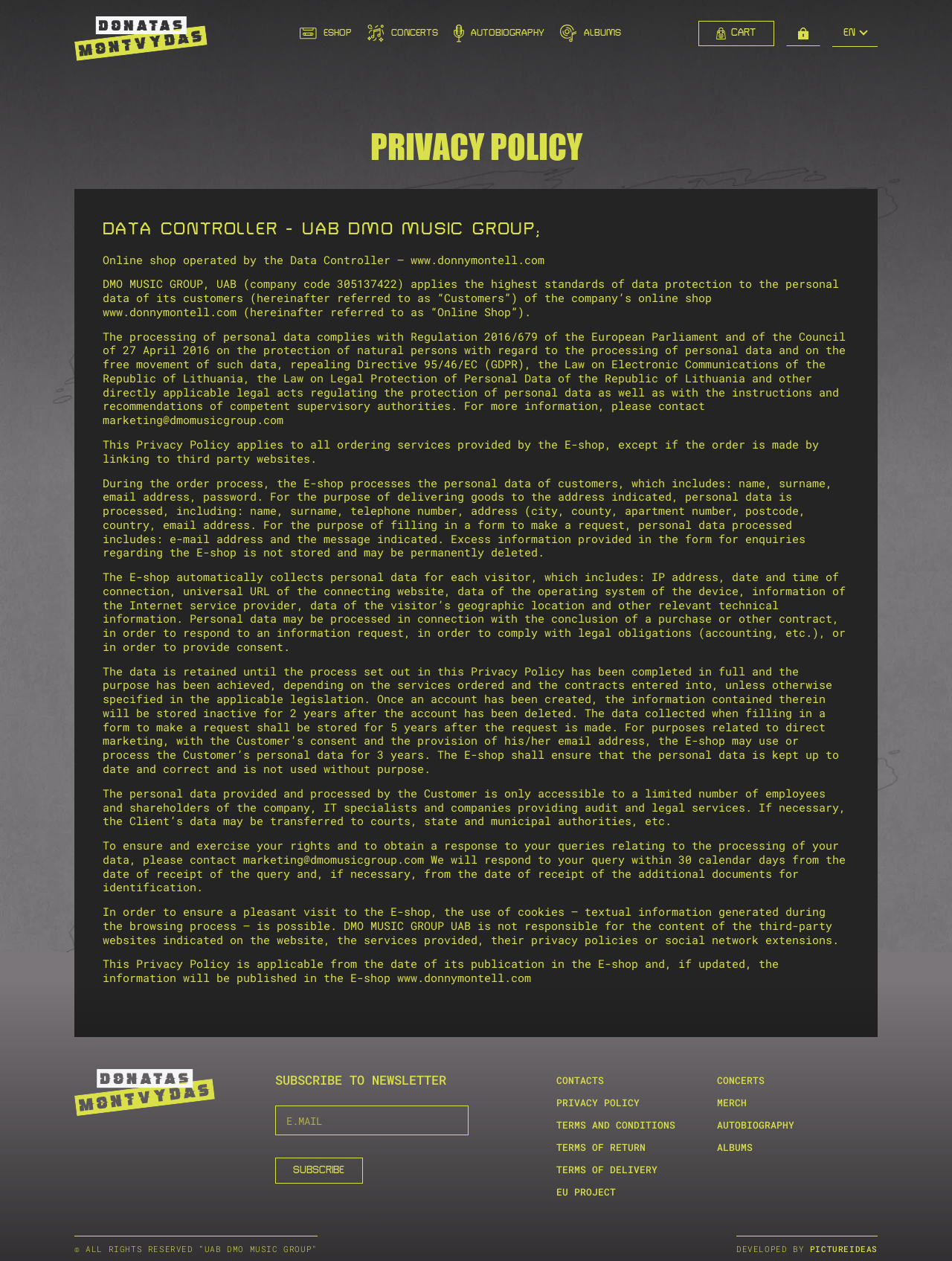Please identify the bounding box coordinates of where to click in order to follow the instruction: "Click on the Donny Montell link".

[0.078, 0.006, 0.218, 0.058]